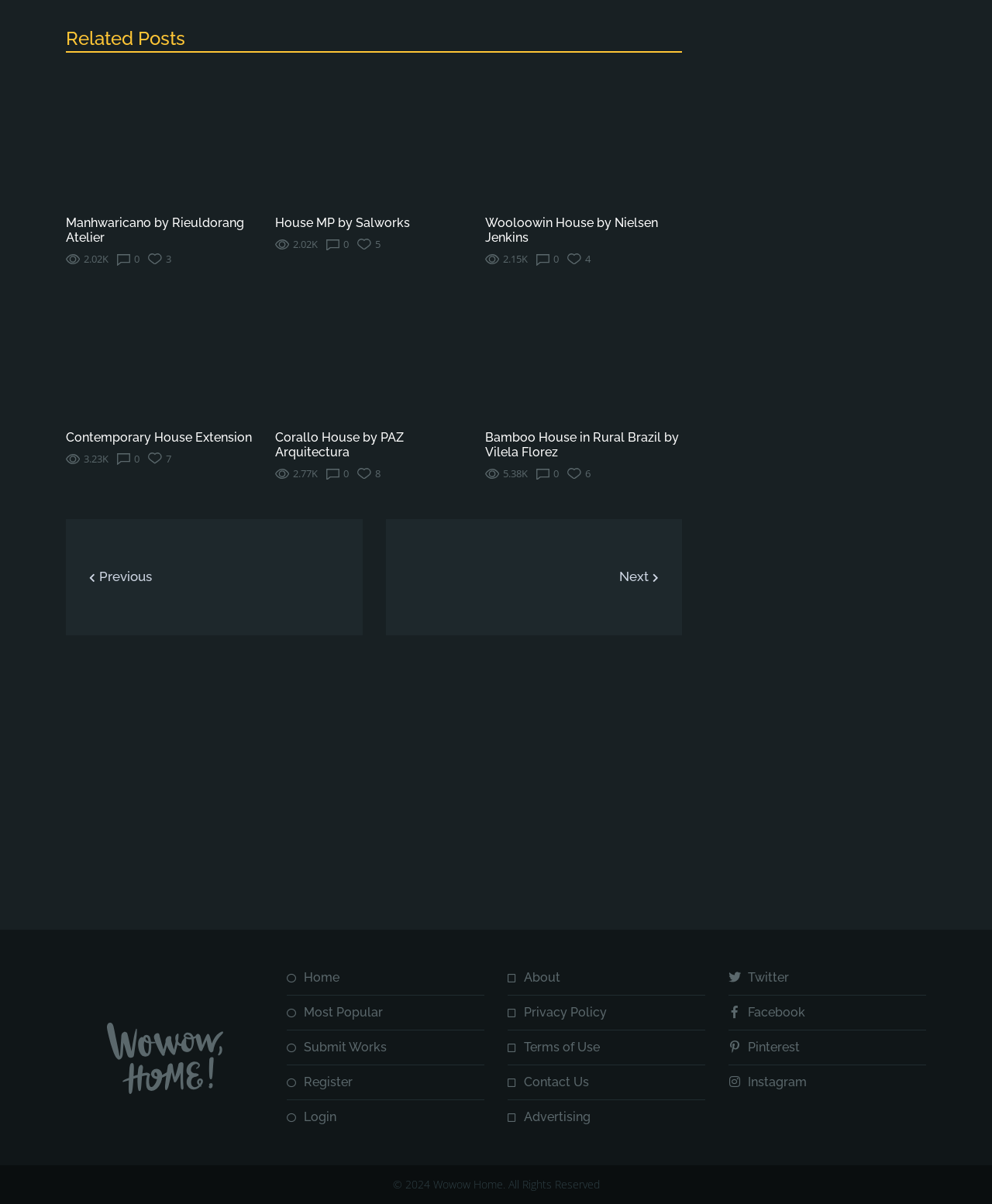Locate the bounding box coordinates of the area that needs to be clicked to fulfill the following instruction: "Click on Partition Master Personal disk manager". The coordinates should be in the format of four float numbers between 0 and 1, namely [left, top, right, bottom].

None